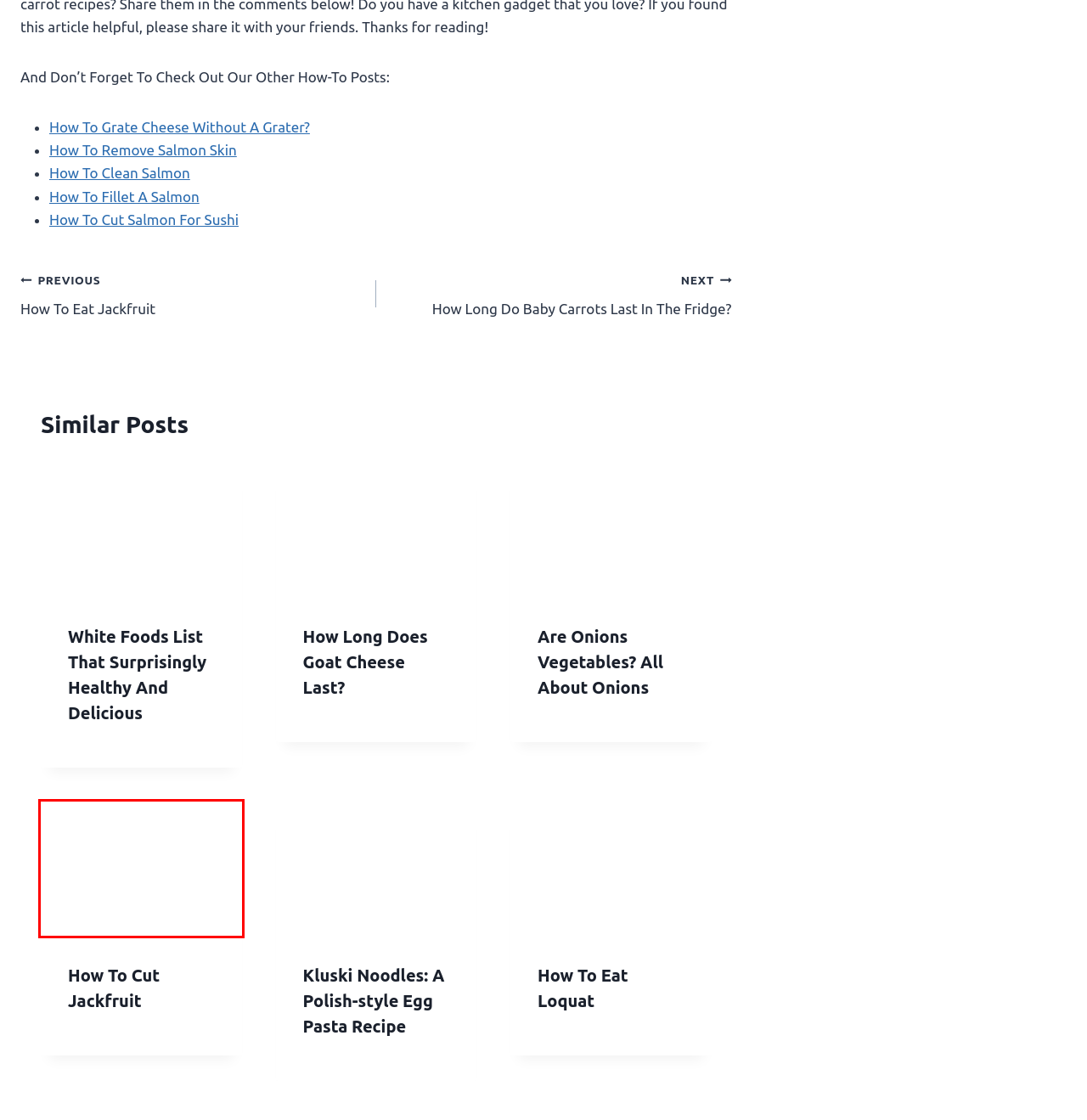A screenshot of a webpage is given with a red bounding box around a UI element. Choose the description that best matches the new webpage shown after clicking the element within the red bounding box. Here are the candidates:
A. how to fillet a salmon
B. how to eat jackfruit
C. How To Eat Loquat - Fruigees
D. how to remove salmon skin
E. How Long Does Goat Cheese Last? - Fruigees
F. How To Cut Jackfruit
G. how to cut salmon for sushi
H. White Foods List That Surprisingly Healthy And Delicious

F